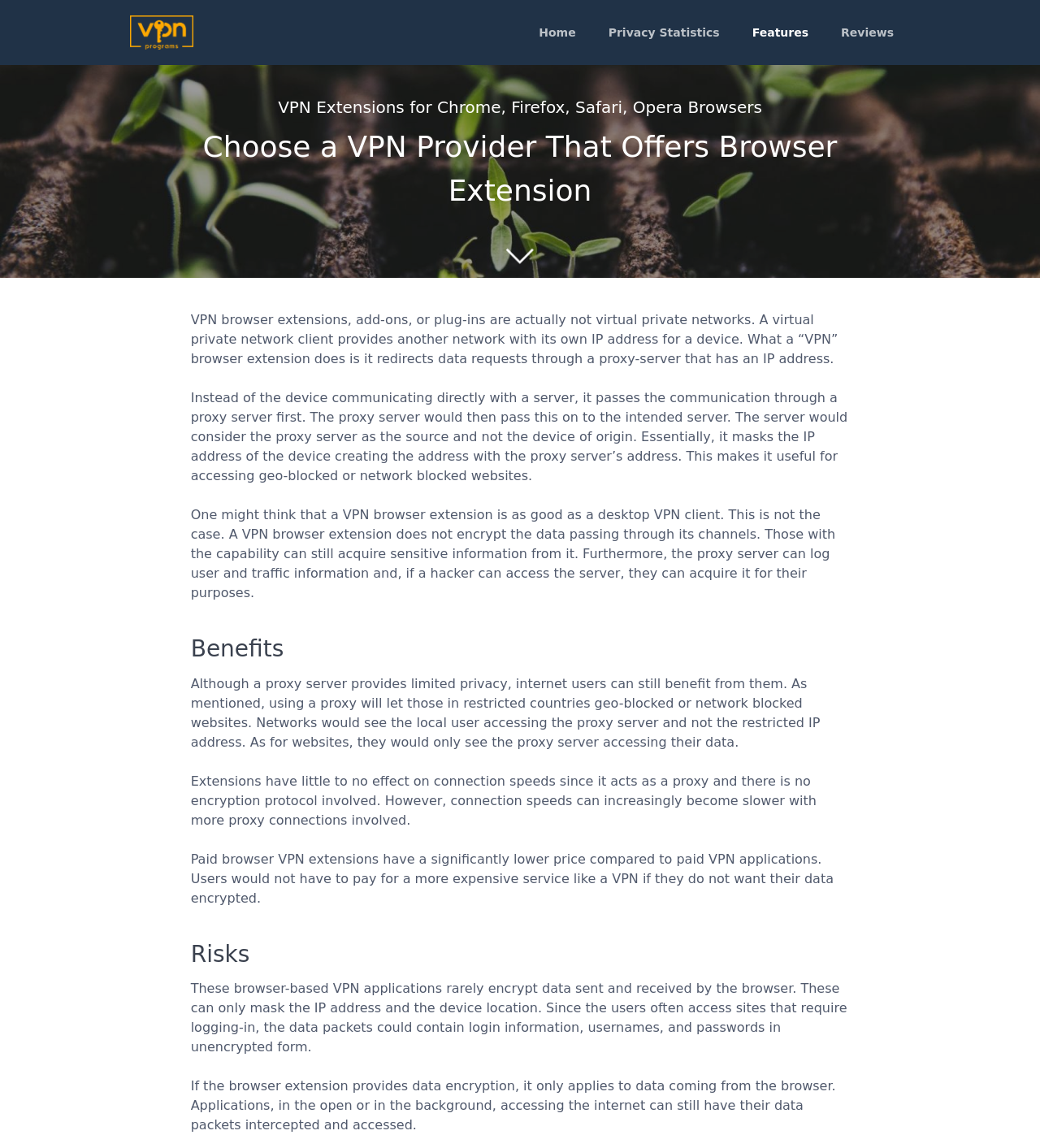Please answer the following question using a single word or phrase: 
Do VPN browser extensions encrypt data?

No